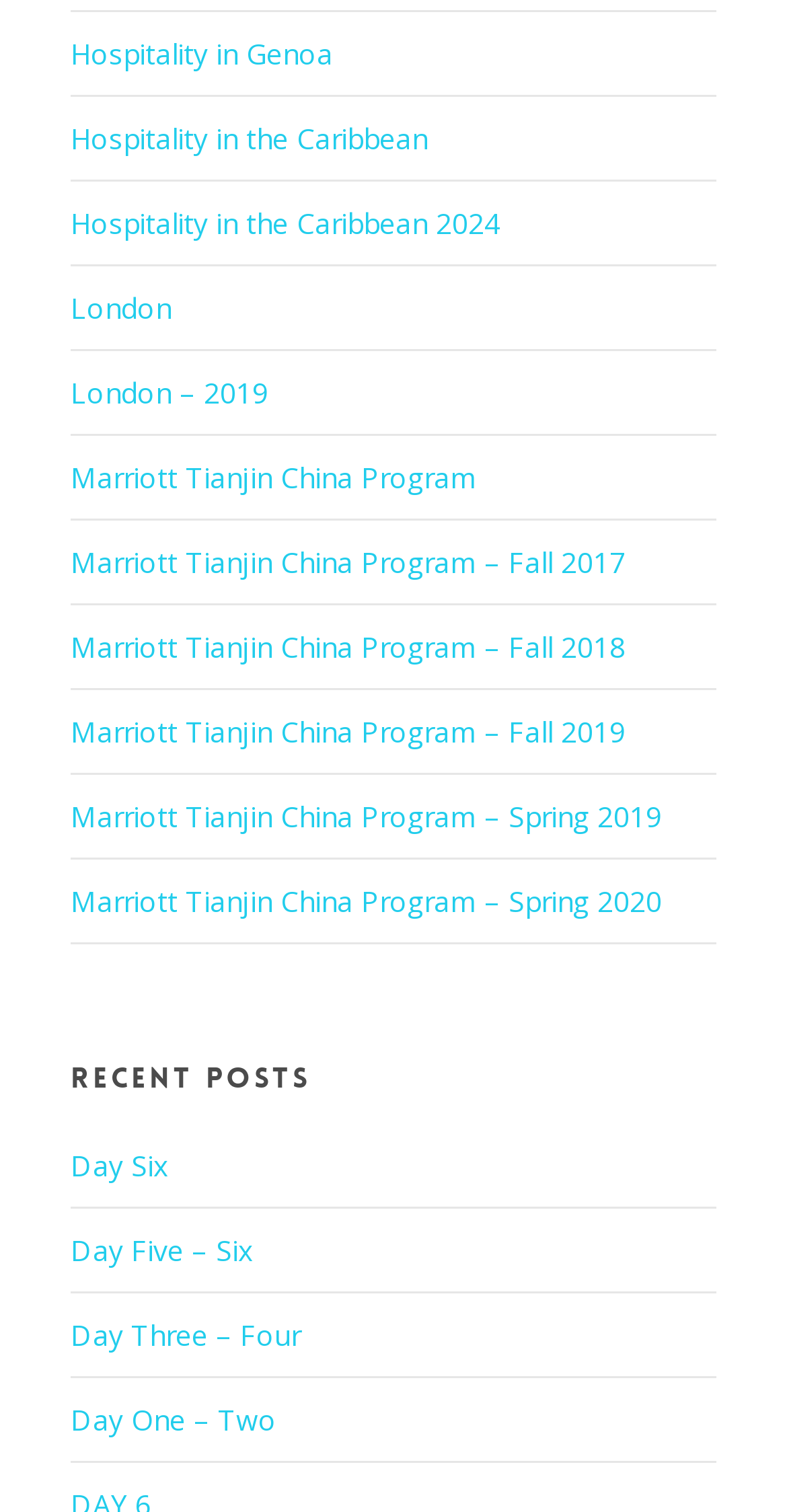How many links are related to Marriott Tianjin China Program?
Provide a one-word or short-phrase answer based on the image.

5